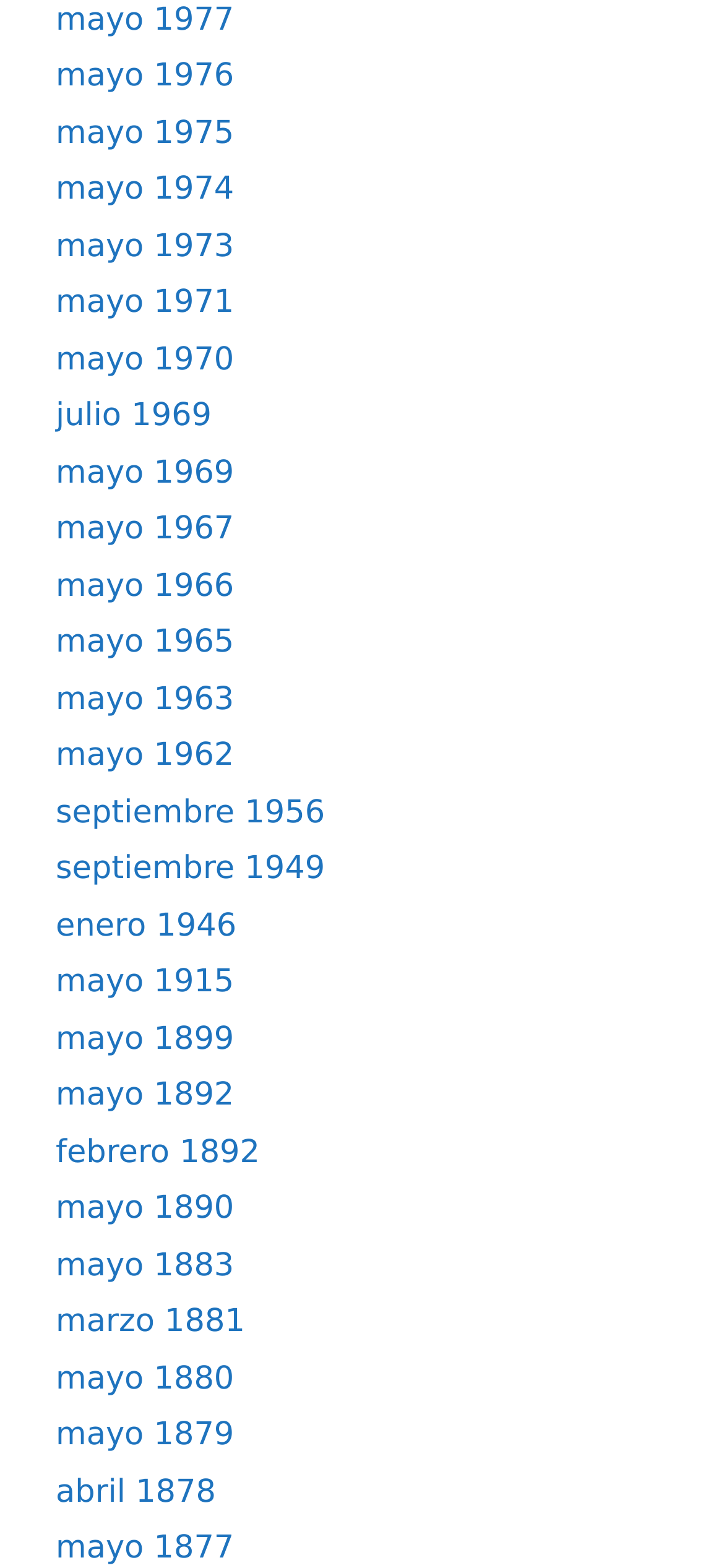Use a single word or phrase to answer the question:
Is there a link with the year '1980'?

No